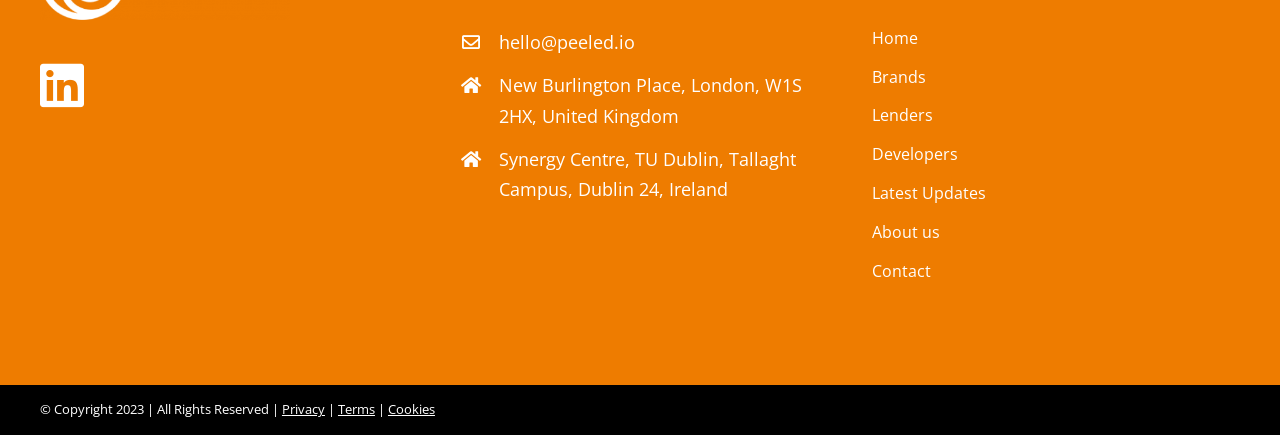Using the description: "About us", identify the bounding box of the corresponding UI element in the screenshot.

[0.681, 0.478, 0.969, 0.567]